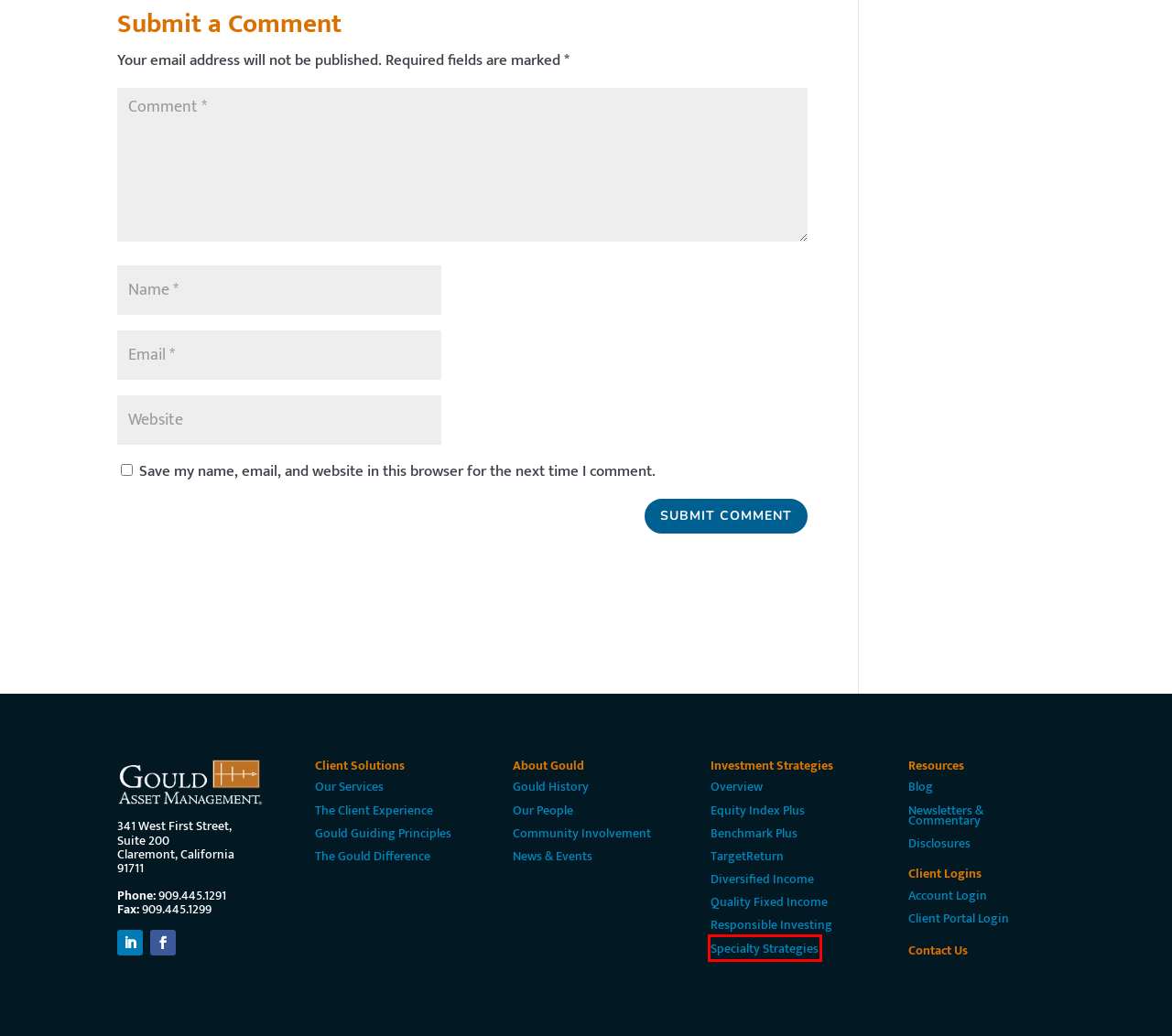Given a screenshot of a webpage with a red bounding box around a UI element, please identify the most appropriate webpage description that matches the new webpage after you click on the element. Here are the candidates:
A. Gould Guiding Principles | gouldasset.com
B. The Gould Difference | gouldasset.com
C. TargetReturn | gouldasset.com
D. Responsible Investing | gouldasset.com
E. Diversified Income | gouldasset.com
F. Quality Fixed Income | gouldasset.com
G. Equity Index Plus | gouldasset.com
H. Specialty Strategies | gouldasset.com

H